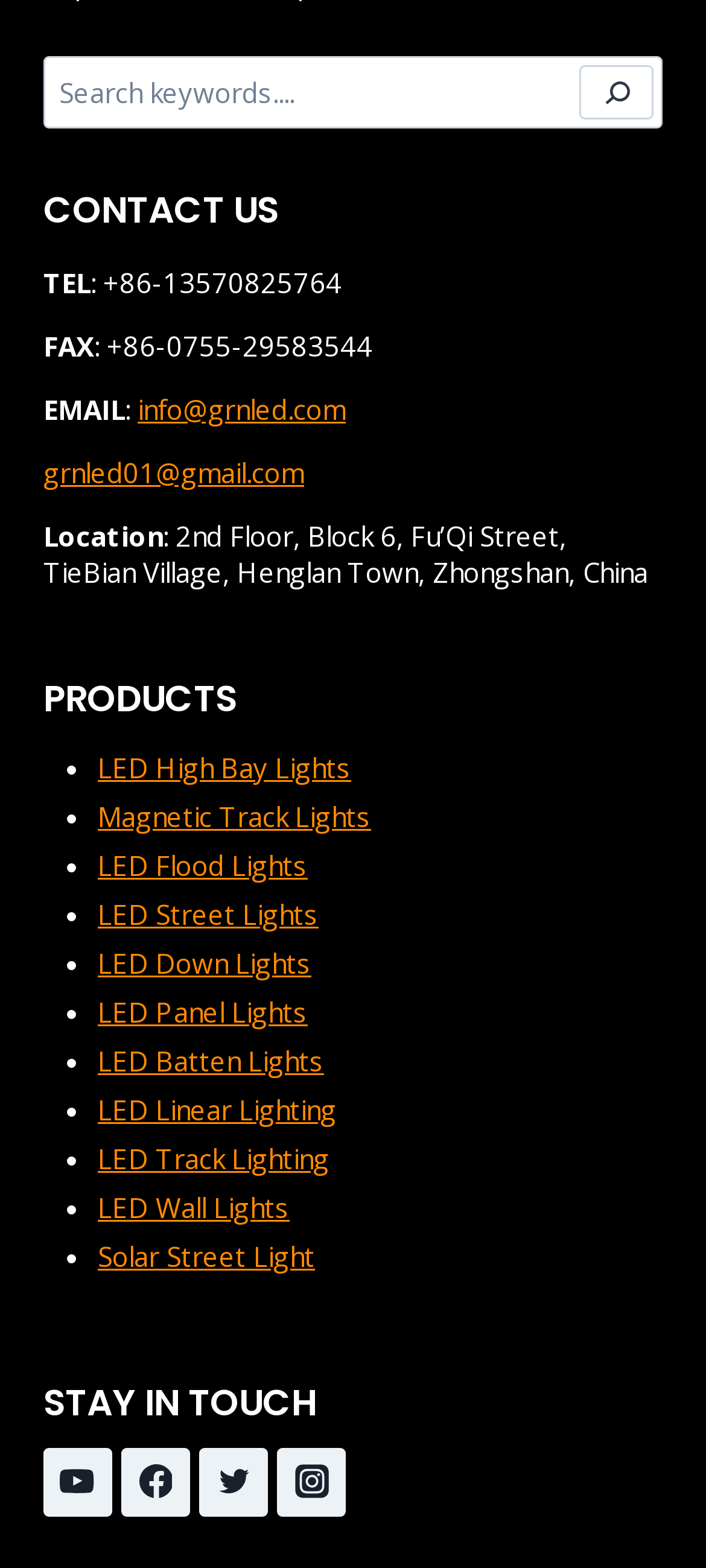Locate the bounding box coordinates of the element that needs to be clicked to carry out the instruction: "search for something". The coordinates should be given as four float numbers ranging from 0 to 1, i.e., [left, top, right, bottom].

[0.074, 0.041, 0.796, 0.076]